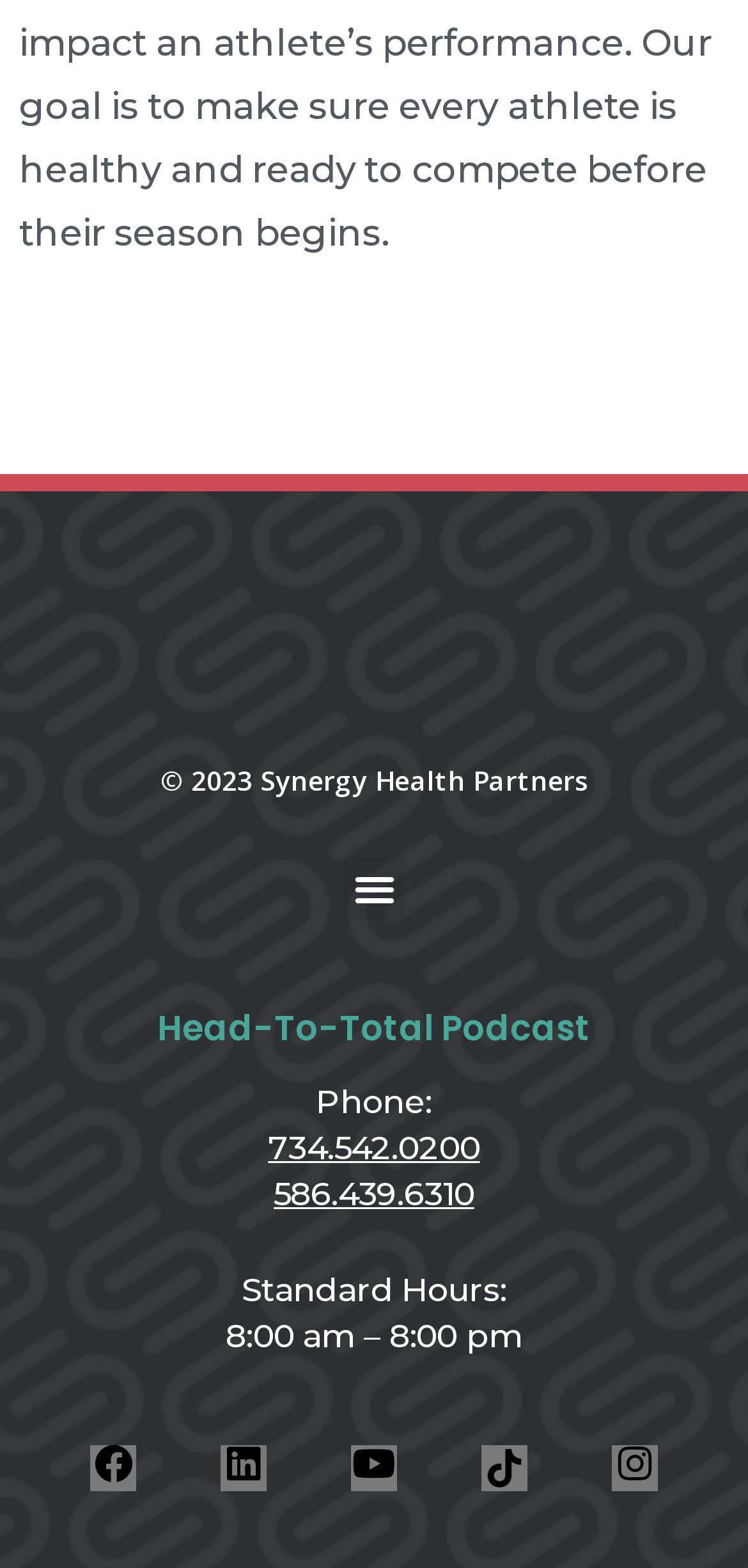Please specify the bounding box coordinates in the format (top-left x, top-left y, bottom-right x, bottom-right y), with all values as floating point numbers between 0 and 1. Identify the bounding box of the UI element described by: Facebook

[0.121, 0.922, 0.182, 0.951]